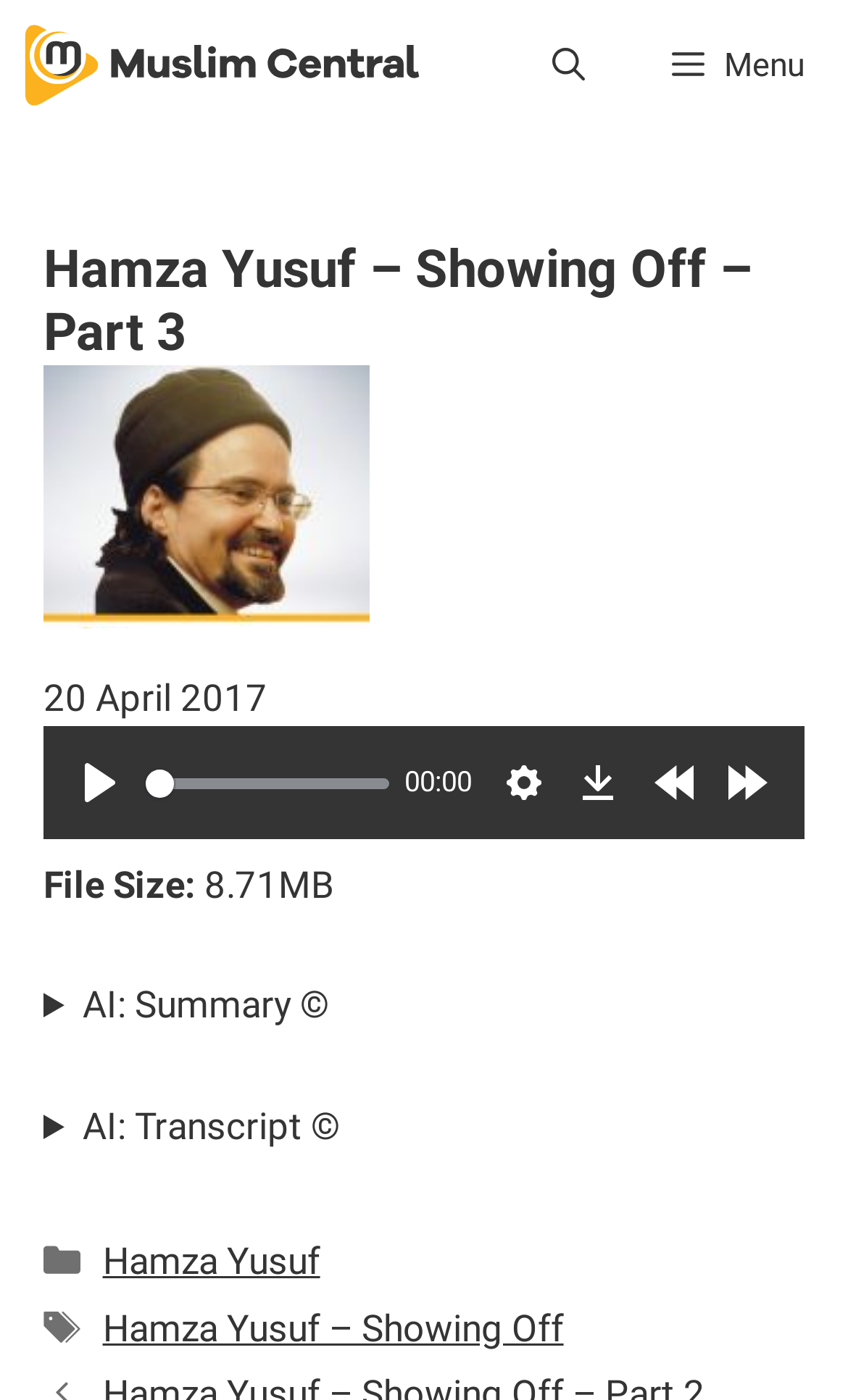Determine the bounding box coordinates of the clickable element to achieve the following action: 'Play the audio'. Provide the coordinates as four float values between 0 and 1, formatted as [left, top, right, bottom].

[0.077, 0.534, 0.159, 0.584]